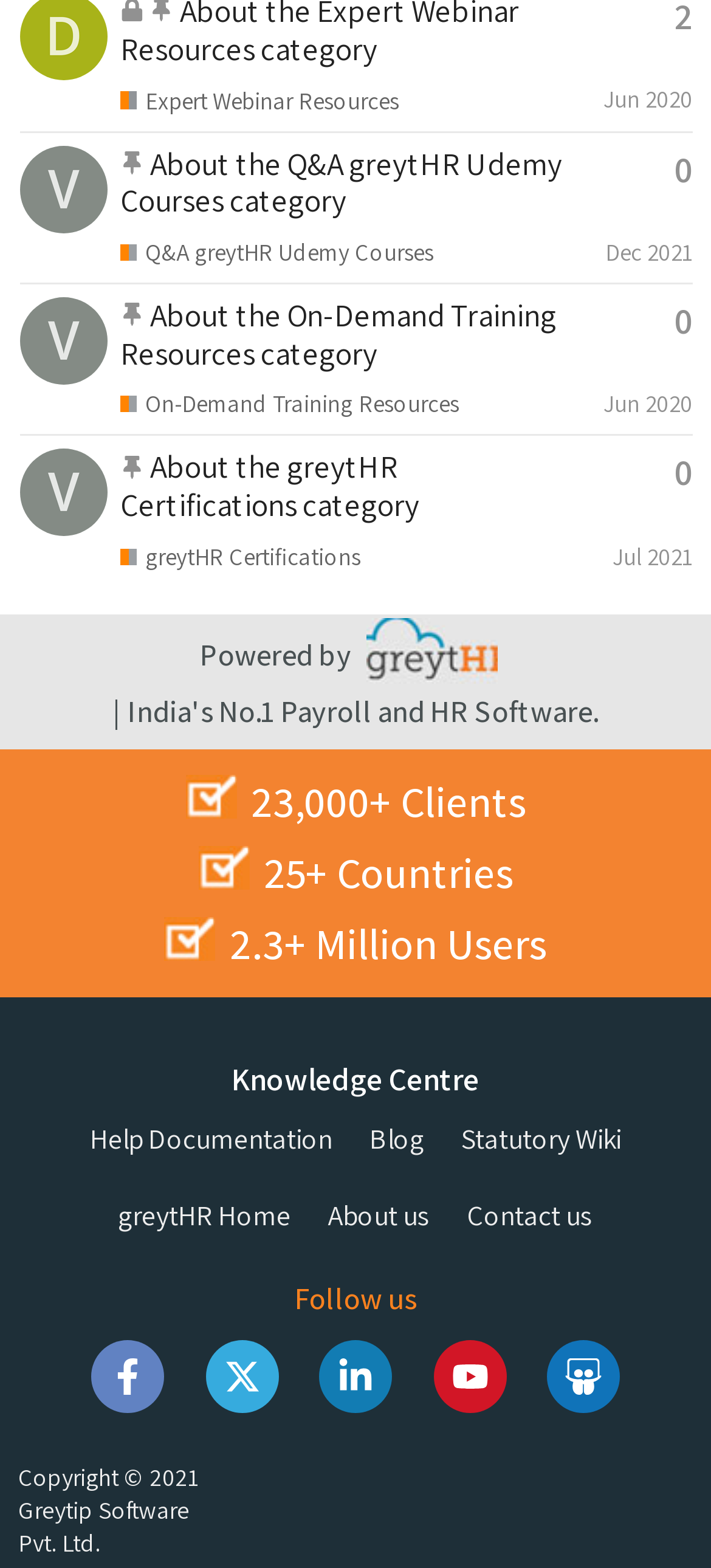Pinpoint the bounding box coordinates of the clickable area needed to execute the instruction: "Explore the category page". The coordinates should be specified as four float numbers between 0 and 1, i.e., [left, top, right, bottom].

None